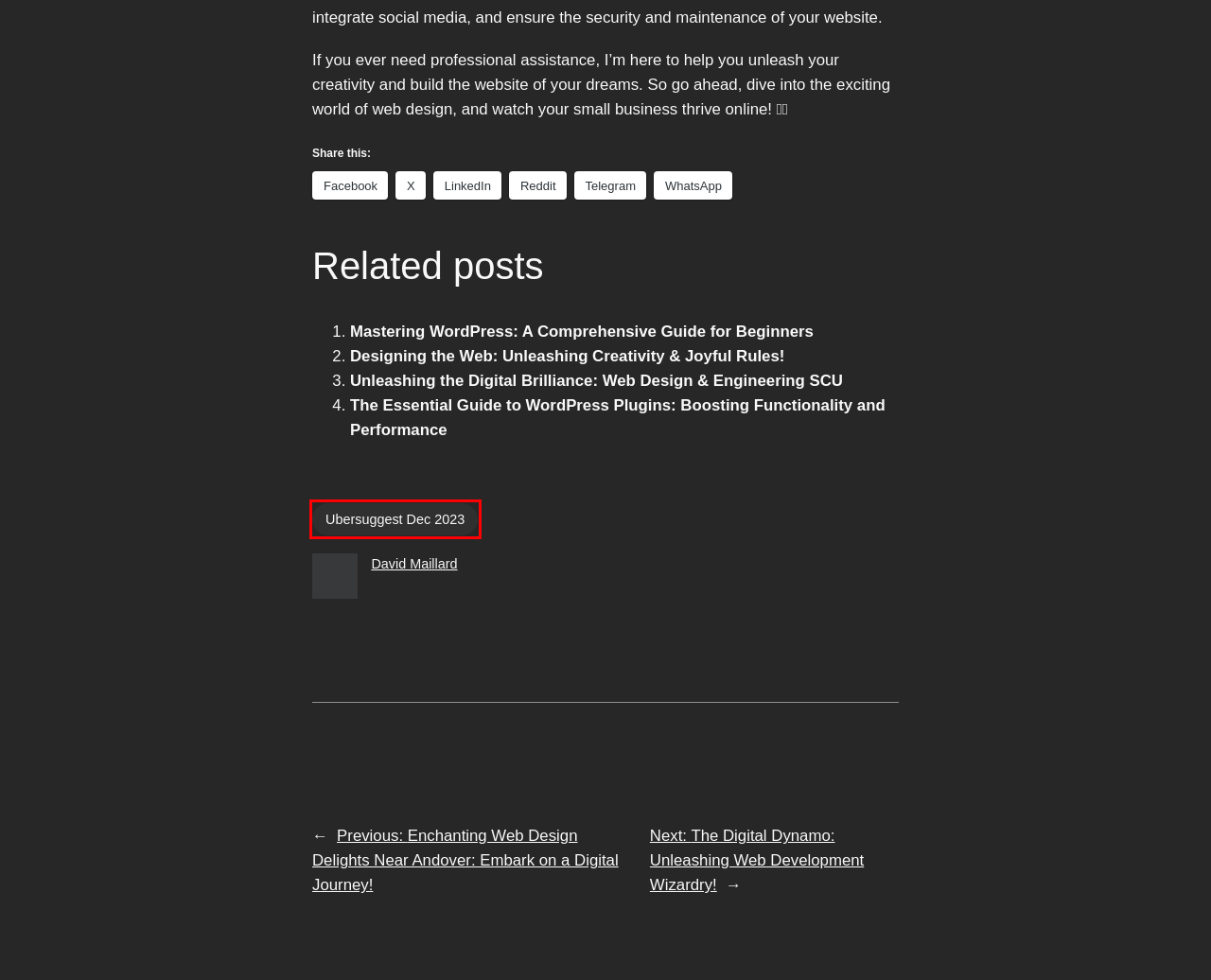You are presented with a screenshot of a webpage that includes a red bounding box around an element. Determine which webpage description best matches the page that results from clicking the element within the red bounding box. Here are the candidates:
A. Blog Archives - David Maillard
B. Homepage 2024 - David Maillard
C. David Maillard, Author at David Maillard
D. Ubersuggest Dec 2023 Archives - David Maillard
E. Blog - David Maillard
F. Unleashing the Digital Brilliance: Web Design & Engineering SCU - David Maillard
G. Mastering WordPress: A Comprehensive Guide for Beginners - David Maillard
H. Designing the Web: Unleashing Creativity & Joyful Rules! - David Maillard

D